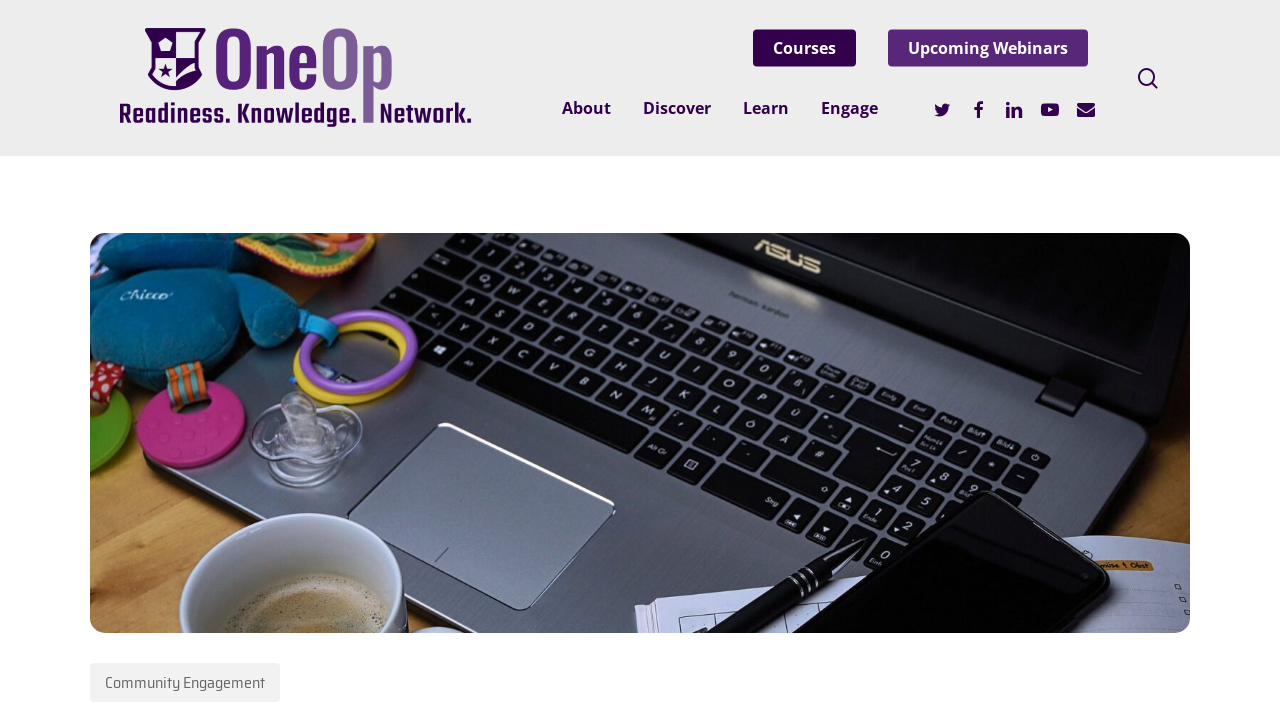Determine the bounding box coordinates of the UI element described below. Use the format (top-left x, top-left y, bottom-right x, bottom-right y) with floating point numbers between 0 and 1: Contact Us

None